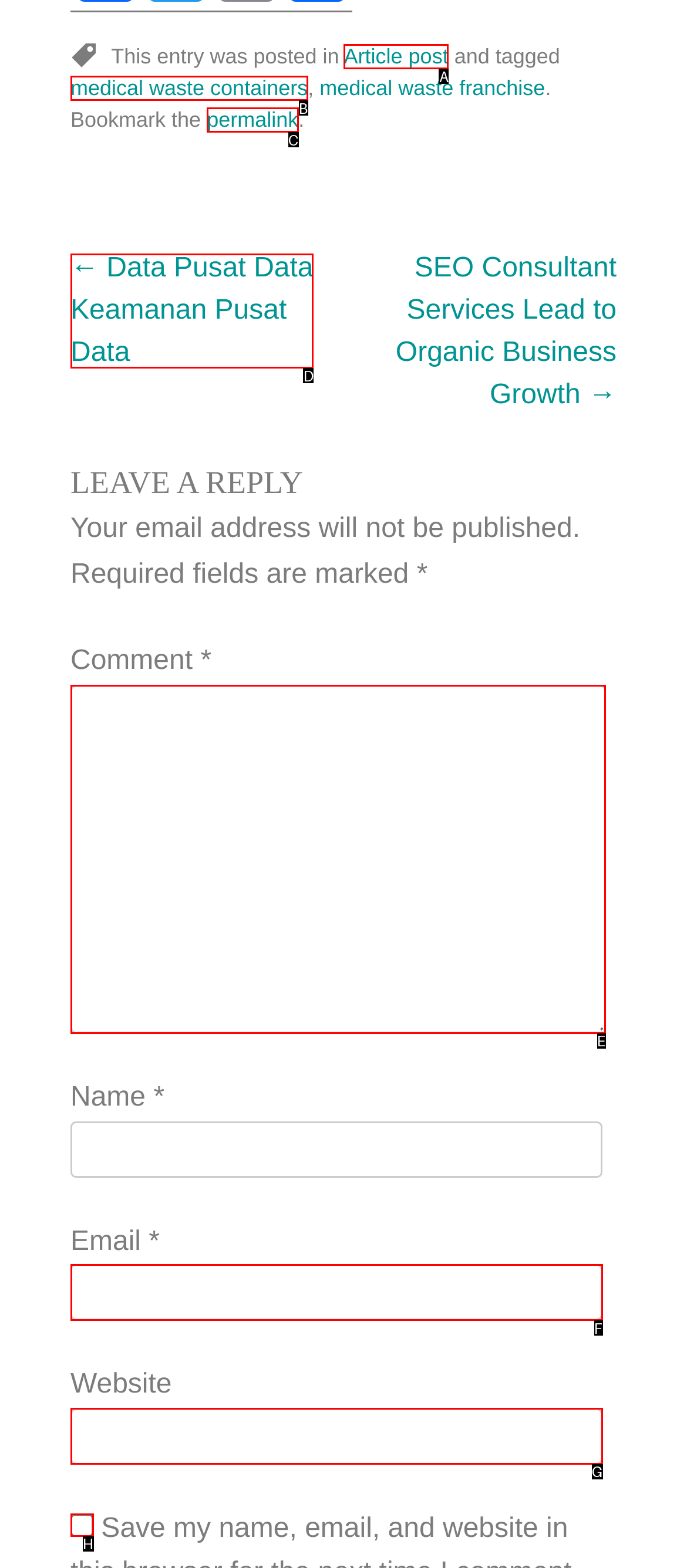Refer to the description: parent_node: Email * aria-describedby="email-notes" name="email" and choose the option that best fits. Provide the letter of that option directly from the options.

F